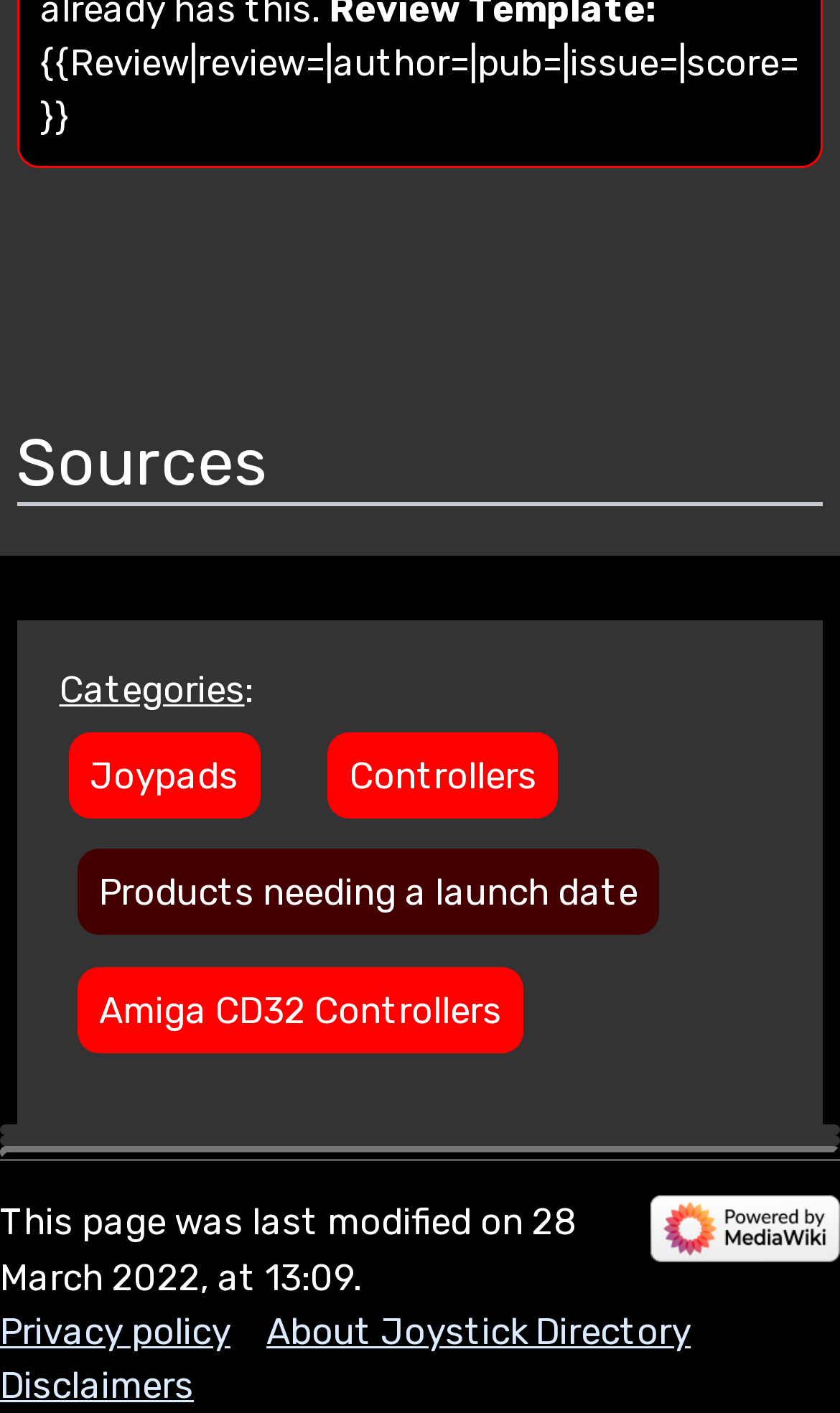Using the information shown in the image, answer the question with as much detail as possible: What is the purpose of the link 'Powered by MediaWiki'?

The link 'Powered by MediaWiki' is accompanied by an image with the same text, which suggests that it is used to indicate the platform or software used to power this website.